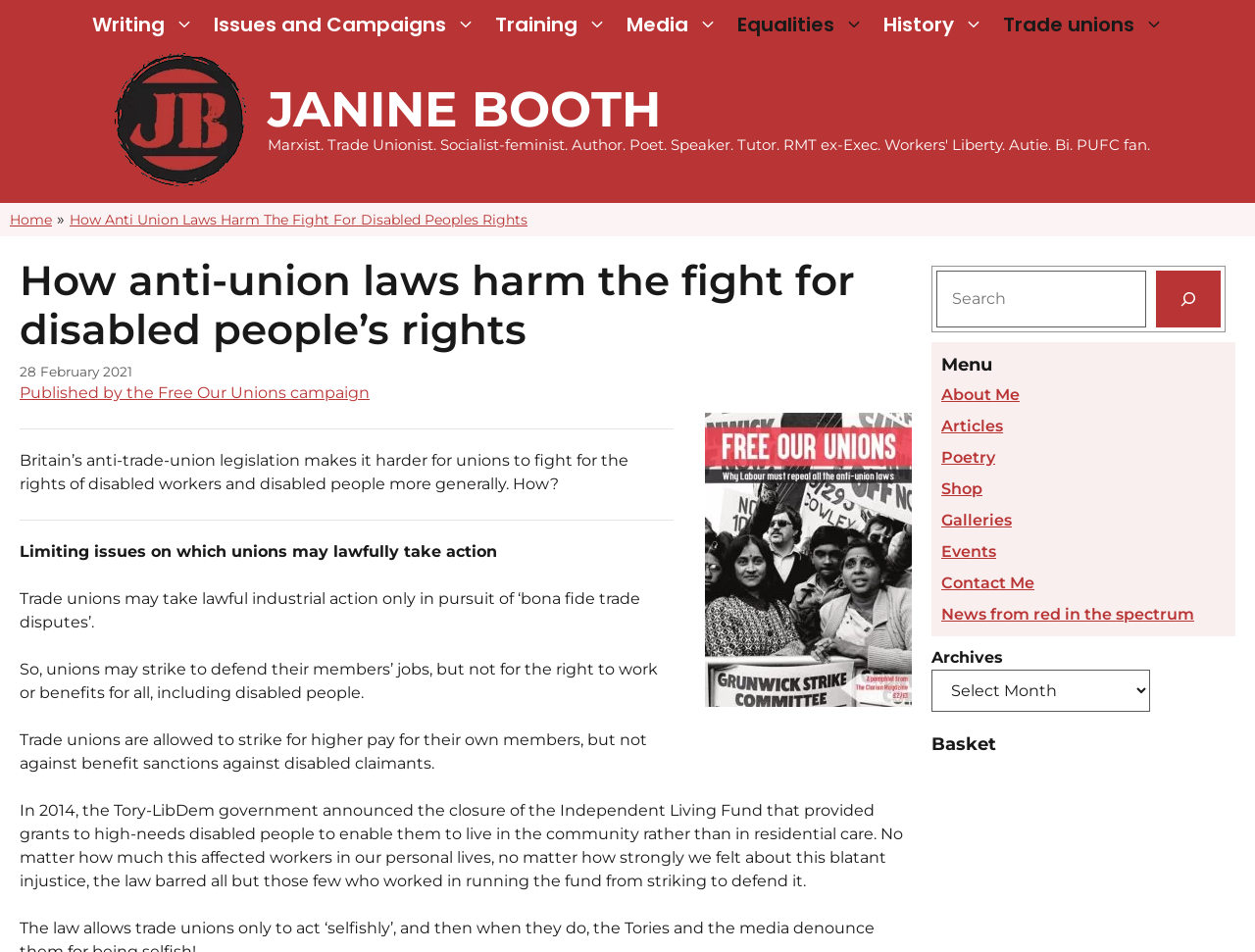Identify the bounding box coordinates of the region that should be clicked to execute the following instruction: "Search for something".

[0.746, 0.284, 0.913, 0.344]